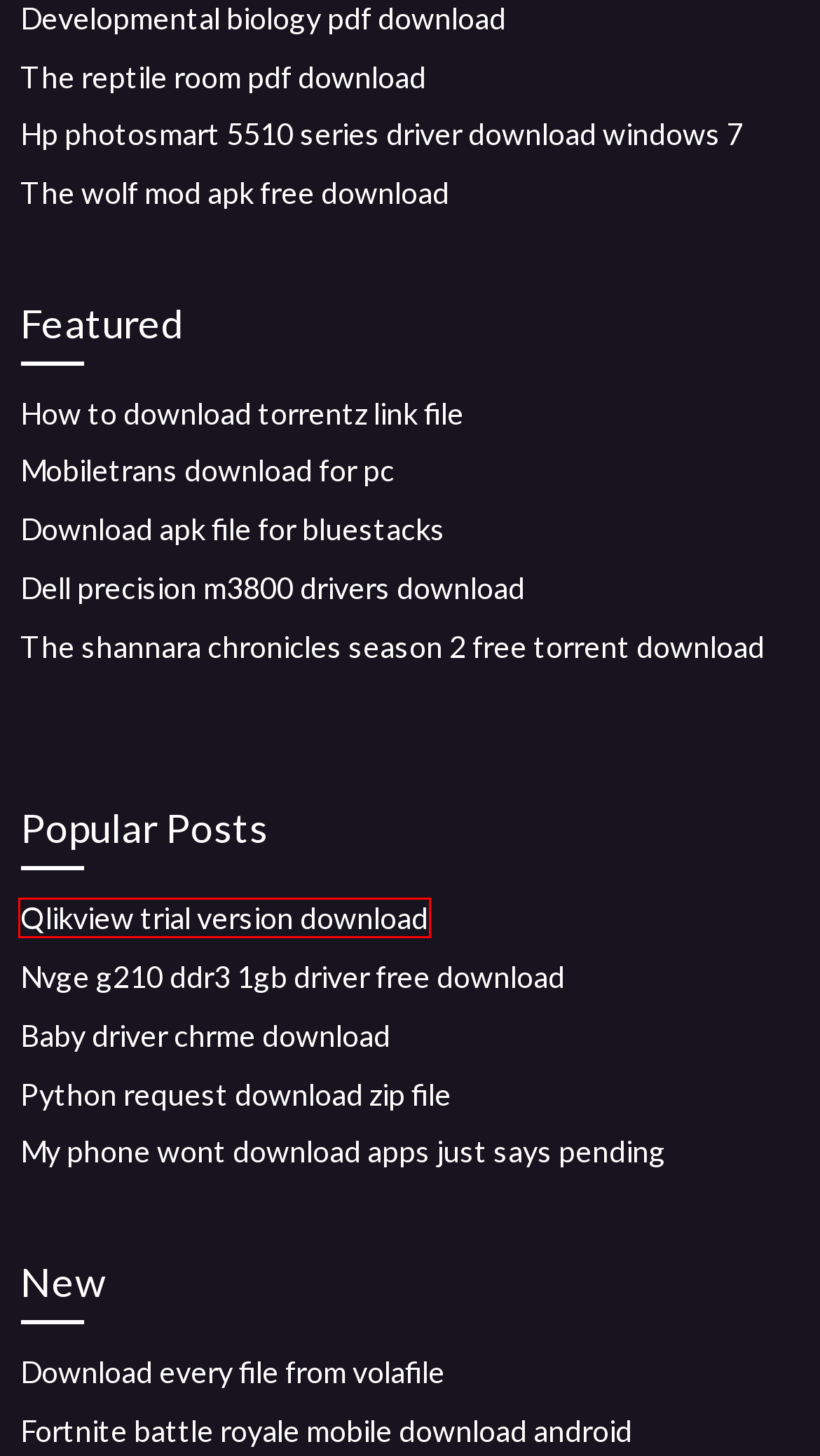Inspect the screenshot of a webpage with a red rectangle bounding box. Identify the webpage description that best corresponds to the new webpage after clicking the element inside the bounding box. Here are the candidates:
A. Download apk file for bluestacks (2020)
B. How to download torrentz link file [2020]
C. Download every file from volafile [2020]
D. My phone wont download apps just says pending [2020]
E. Qlikview trial version download (2020)
F. Fortnite battle royale mobile download android [2020]
G. The wolf mod apk free download (2020)
H. Hp photosmart 5510 series driver download windows 7 [2020]

E